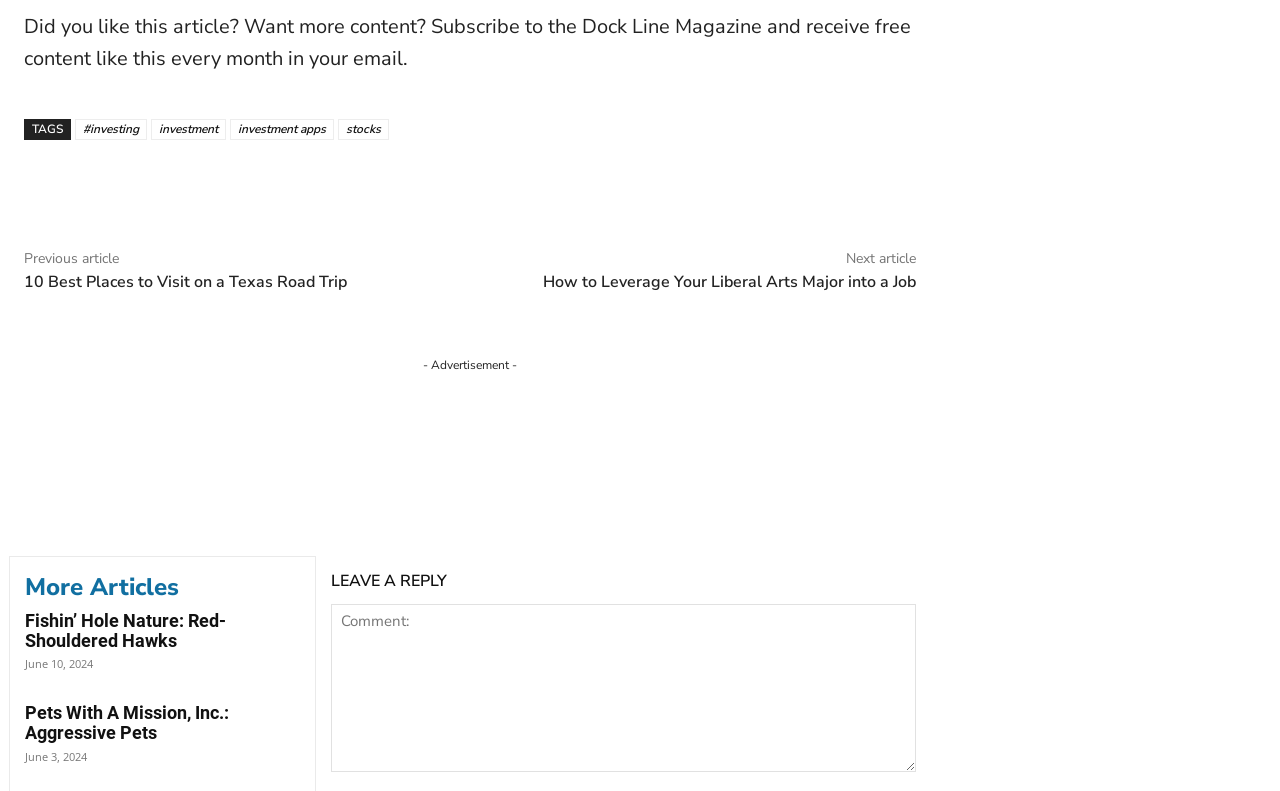Identify the bounding box coordinates of the area you need to click to perform the following instruction: "Share the article".

[0.058, 0.225, 0.083, 0.244]